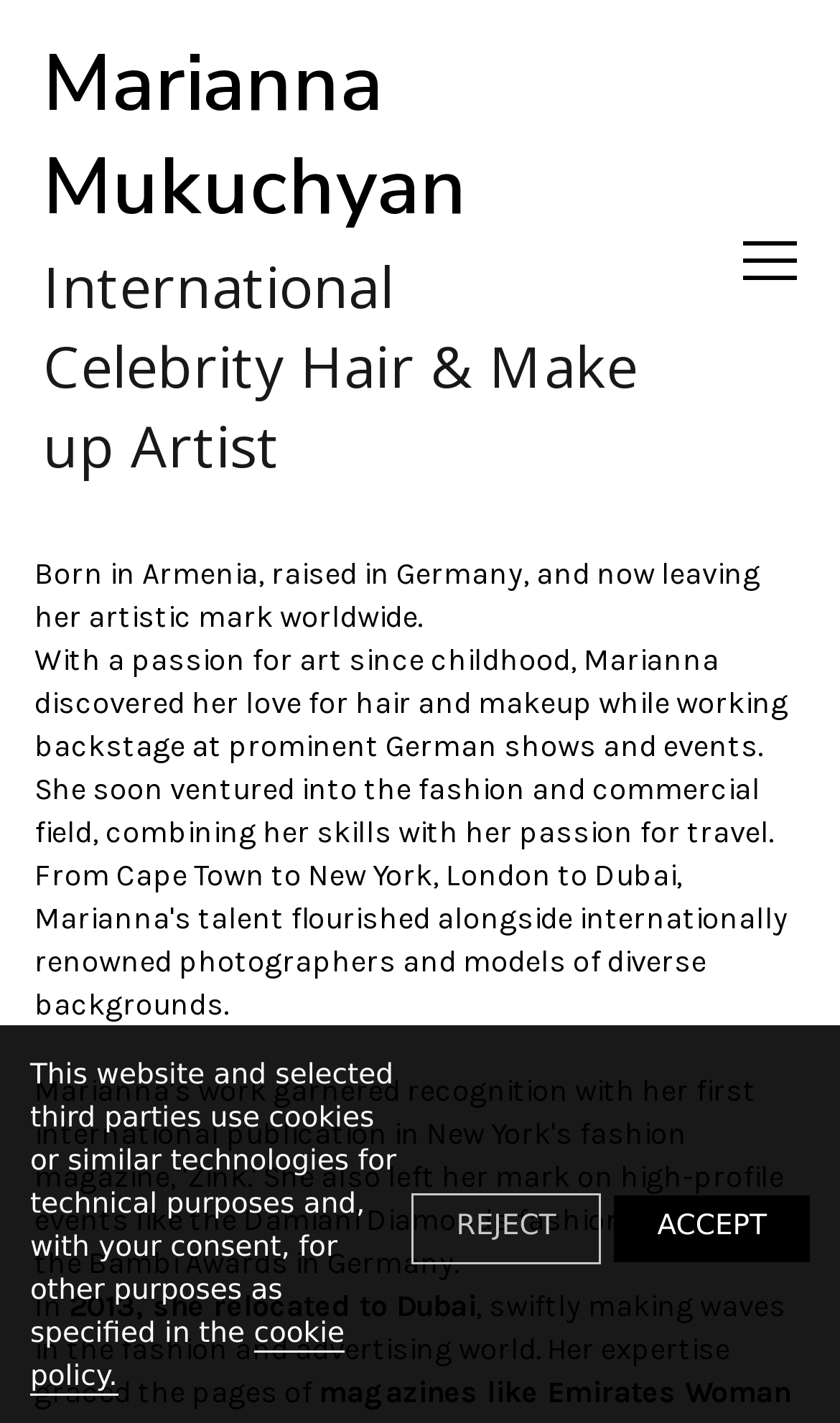Provide the bounding box coordinates of the HTML element this sentence describes: "ACCEPT".

[0.731, 0.839, 0.964, 0.886]